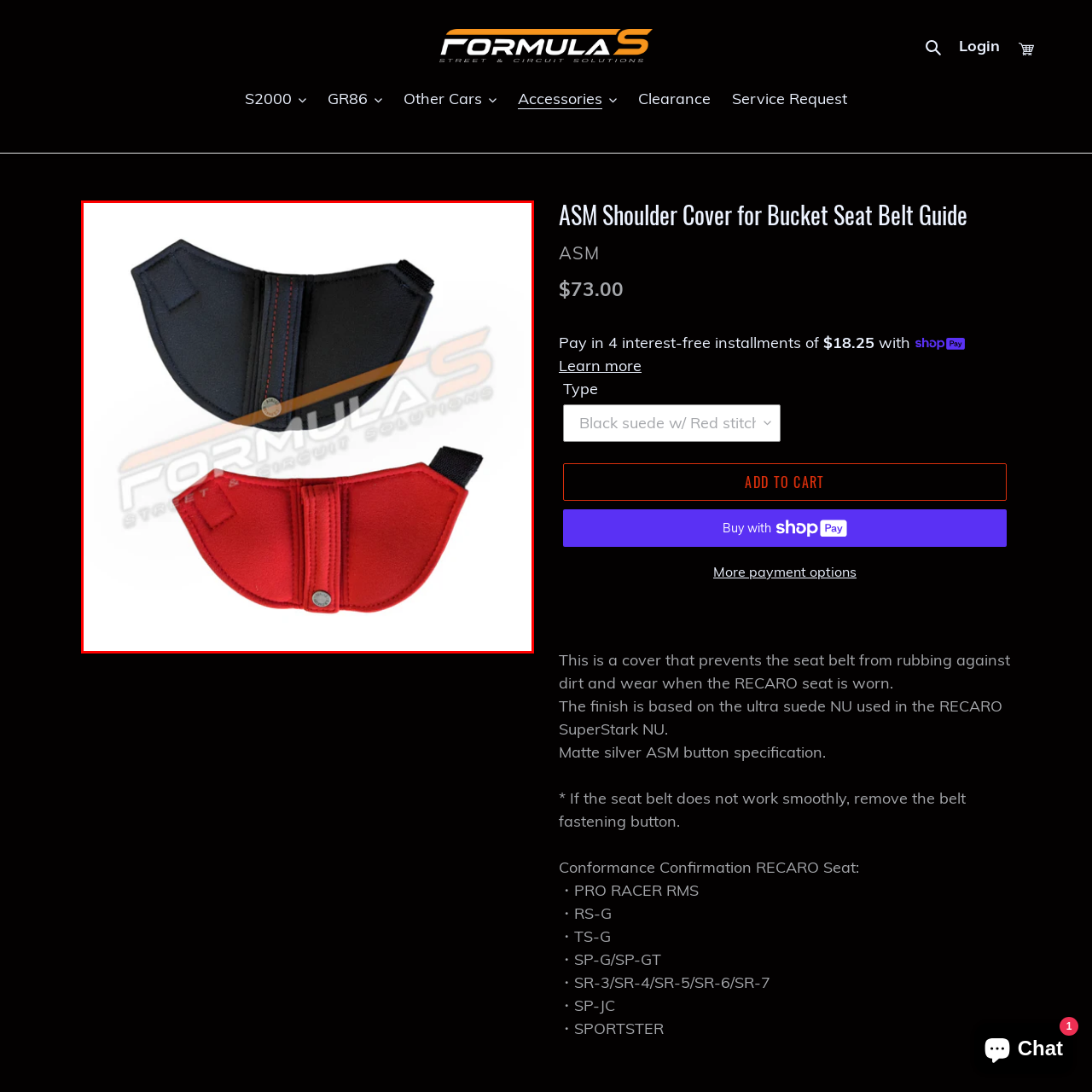What is the purpose of the adjustable straps on the covers?
Take a close look at the image within the red bounding box and respond to the question with detailed information.

According to the caption, the adjustable straps on both covers ensure they fit securely and comfortably over the seat belt, which implies that the straps are designed to provide a snug and comfortable fit.